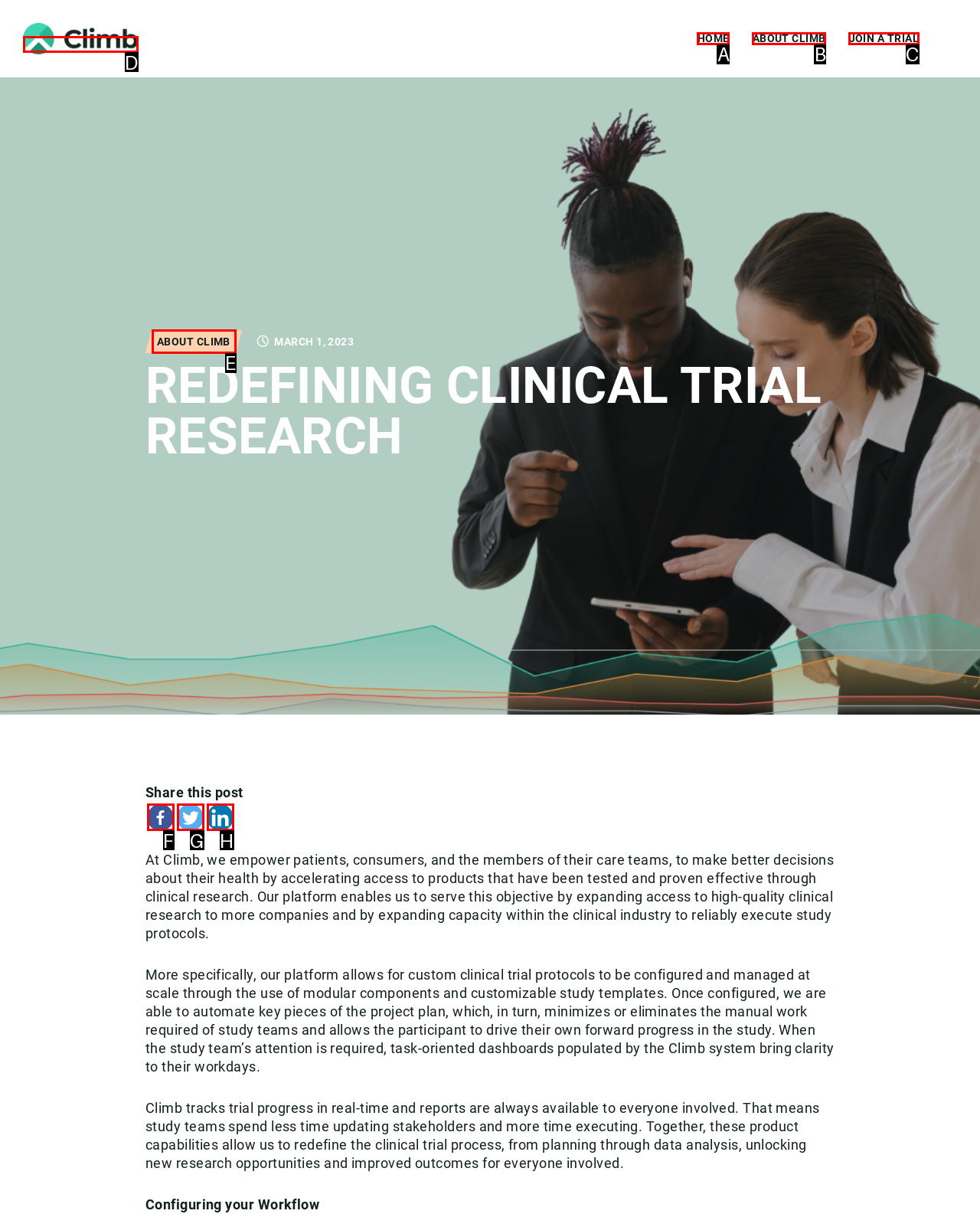Select the HTML element that needs to be clicked to carry out the task: Learn more about Climb
Provide the letter of the correct option.

E